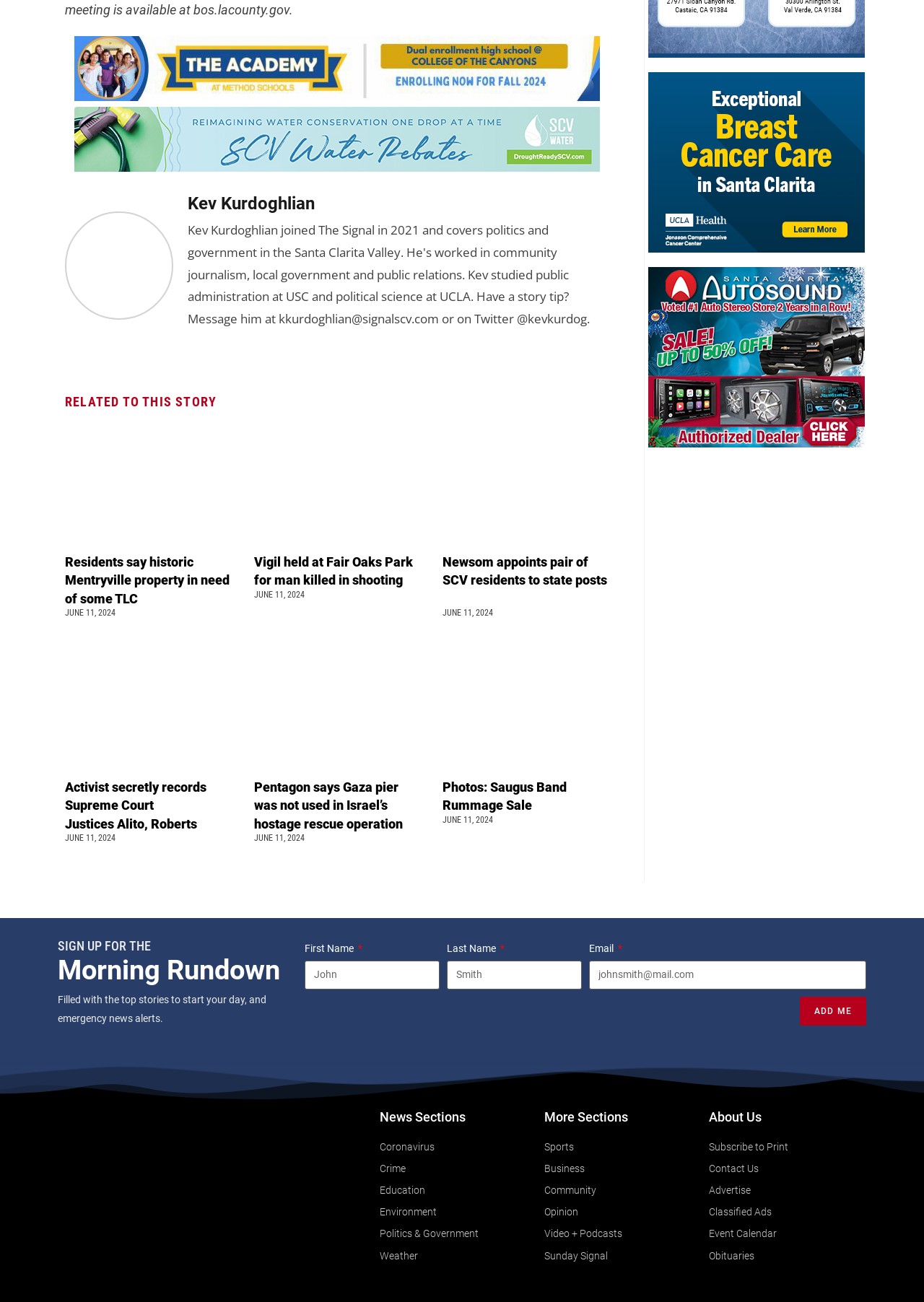Use a single word or phrase to answer the question: What categories of news are listed on this webpage?

Multiple categories